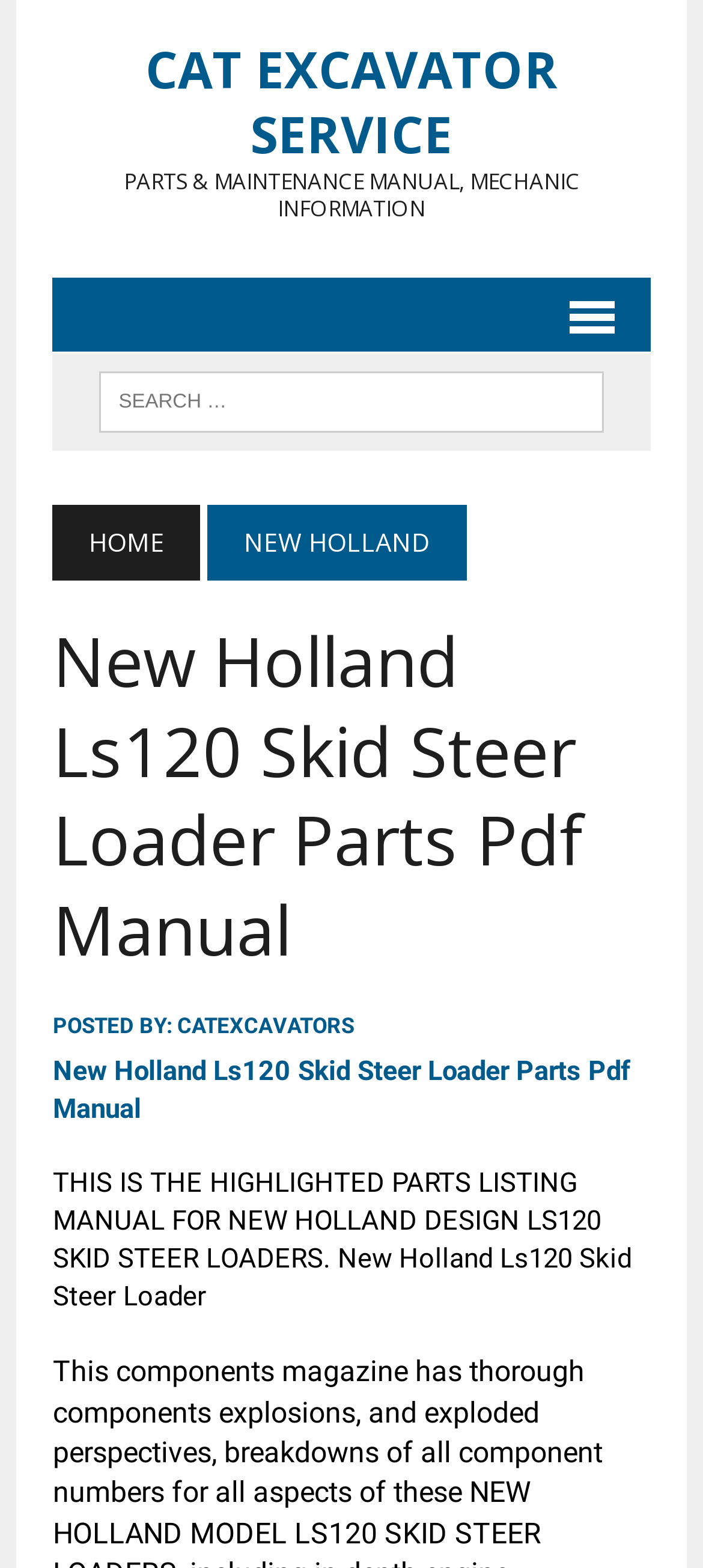Is there a search function on the webpage?
Please use the visual content to give a single word or phrase answer.

Yes